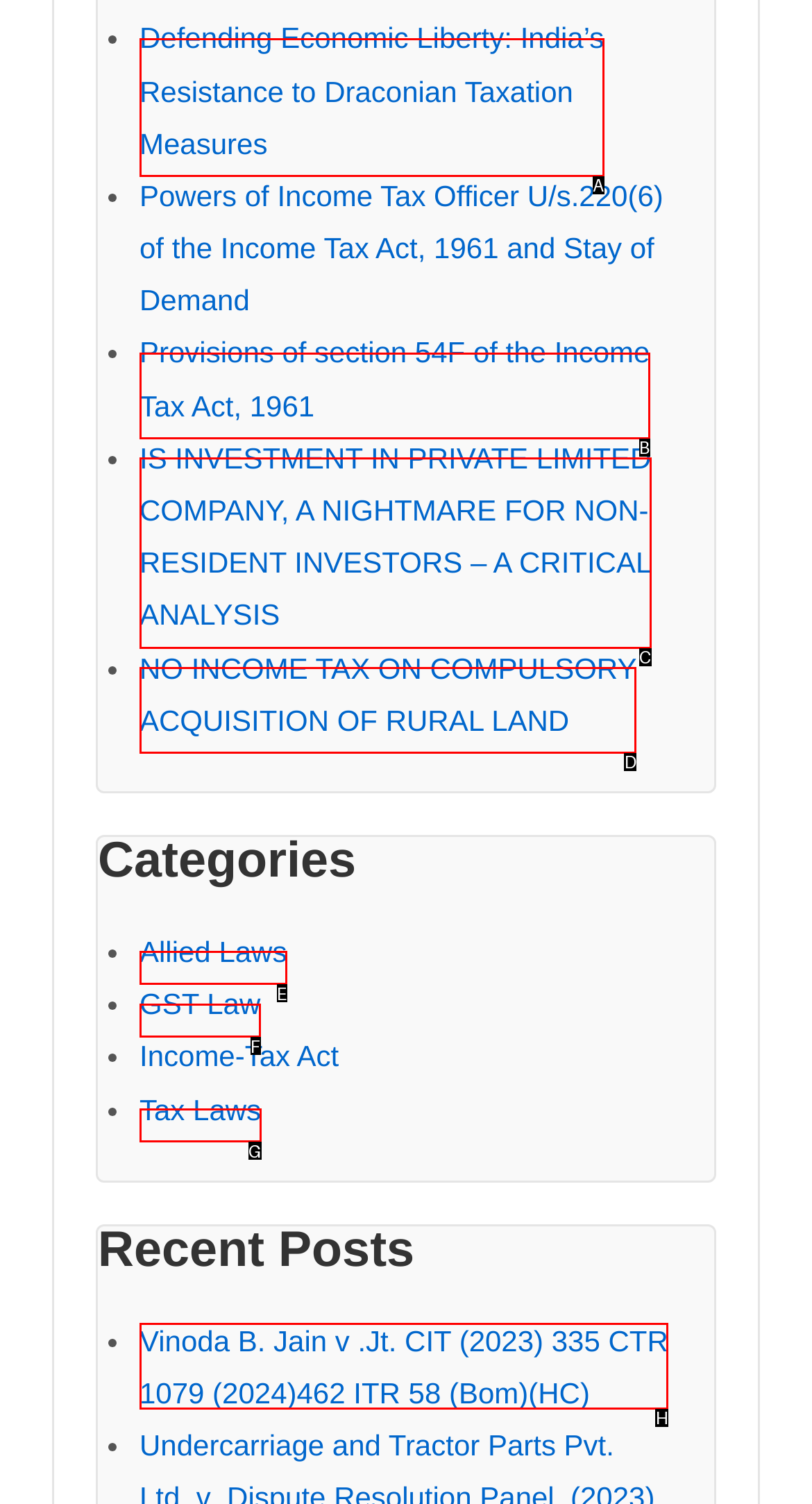Determine the right option to click to perform this task: Read 'Vinoda B. Jain v.Jt. CIT (2023) 335 CTR 1079 (2024)462 ITR 58 (Bom)(HC)'
Answer with the correct letter from the given choices directly.

H